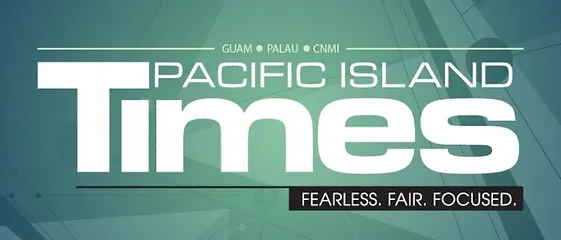What is the background of the logo?
Refer to the image and provide a thorough answer to the question.

The design of the logo incorporates a modern aesthetic, using bold, white typography set against a gradient background that suggests themes of clarity and professionalism.